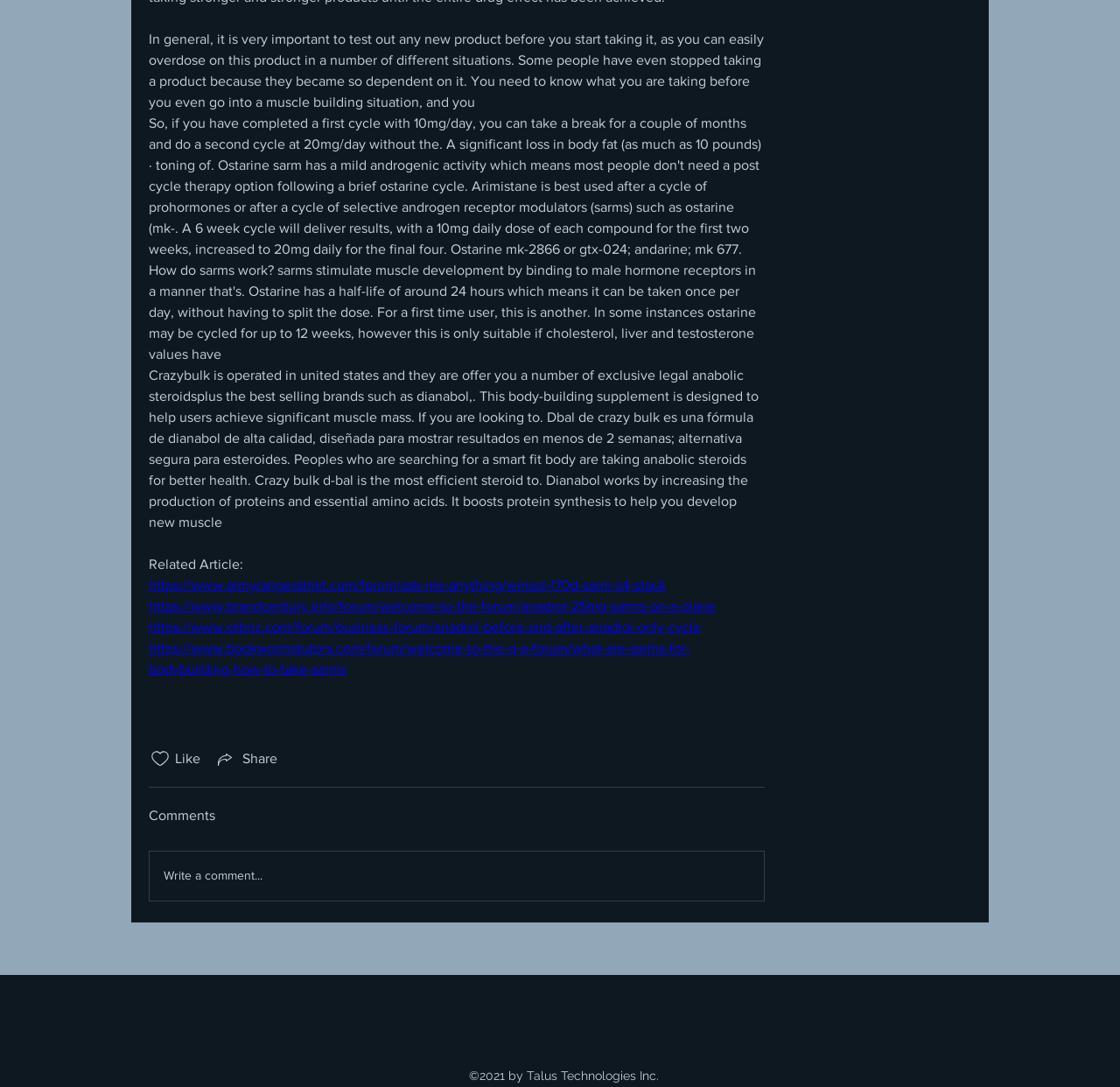What is the position of the comments section?
Look at the screenshot and respond with one word or a short phrase.

Bottom